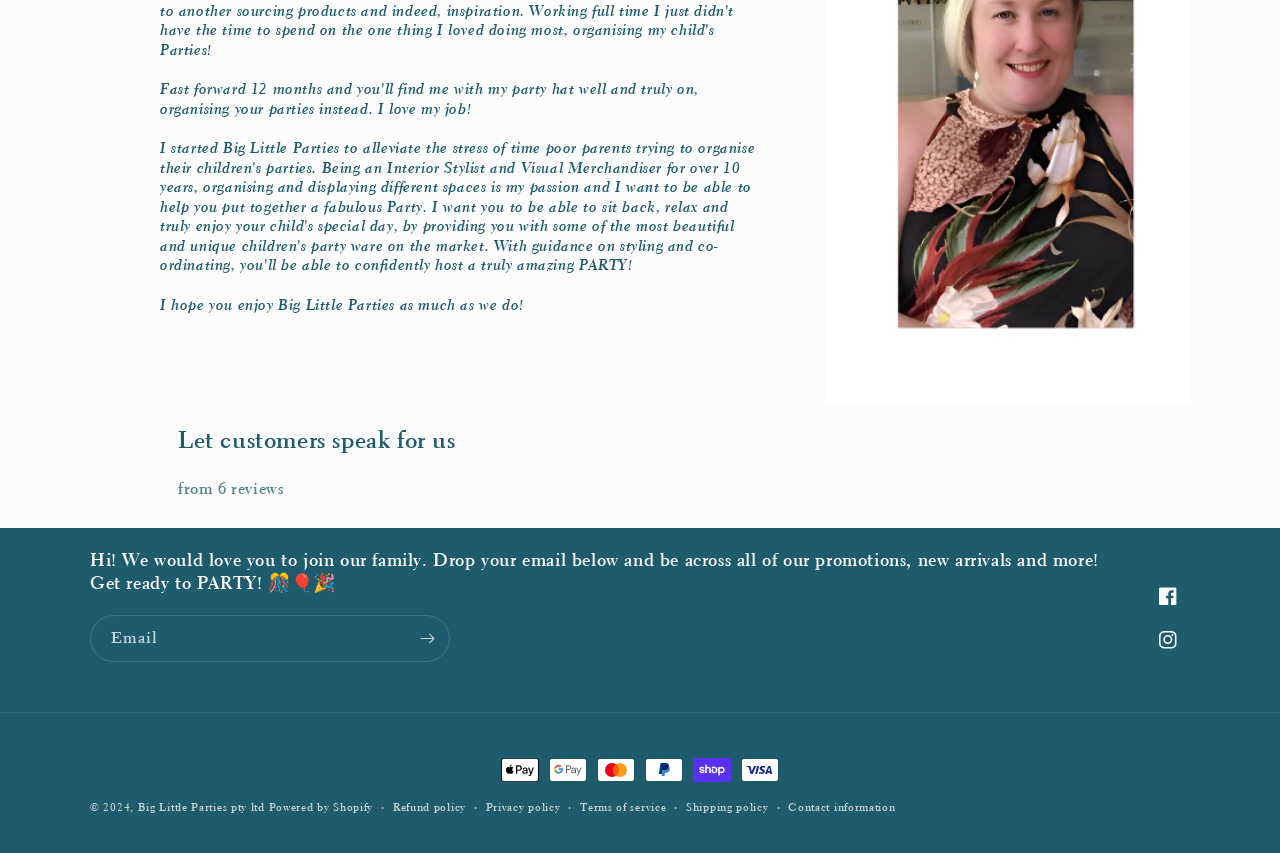What is the email subscription prompt?
Respond to the question with a single word or phrase according to the image.

Get ready to PARTY!